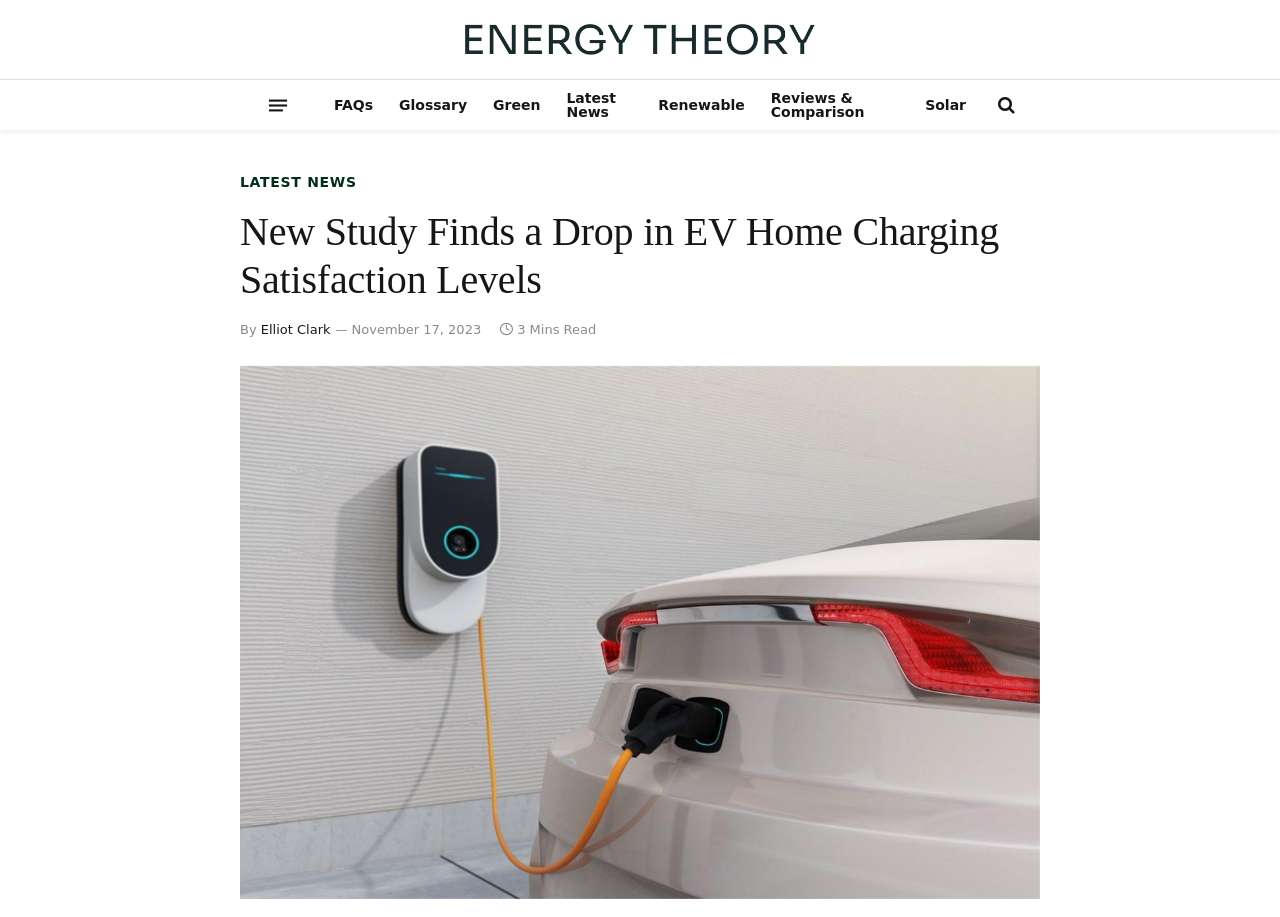Elaborate on the different components and information displayed on the webpage.

The webpage is about a new study on electric vehicle (EV) home charging satisfaction levels, with a focus on a 12-point drop in ratings. At the top left, there is a logo of "Energy Theory" which is both a link and an image. Next to it, there is a "Menu" button. 

Below the logo, there are several links arranged horizontally, including "FAQs", "Glossary", "Green", "Latest News", "Renewable", "Reviews & Comparison", and "Solar". 

On the right side of the top section, there is a search icon represented by "\uf002". Below it, there is a link to "LATEST NEWS". 

The main content of the webpage starts with a heading that summarizes the study's findings. Below the heading, there is a byline that reads "By Elliot Clark" and a timestamp indicating the article was published on November 17, 2023. The estimated reading time is 3 minutes. 

The main article is accompanied by a large image that takes up most of the page's width, with a caption "Jan23 New Study Finds a Drop in EV Home Charging Satisfaction Levels".